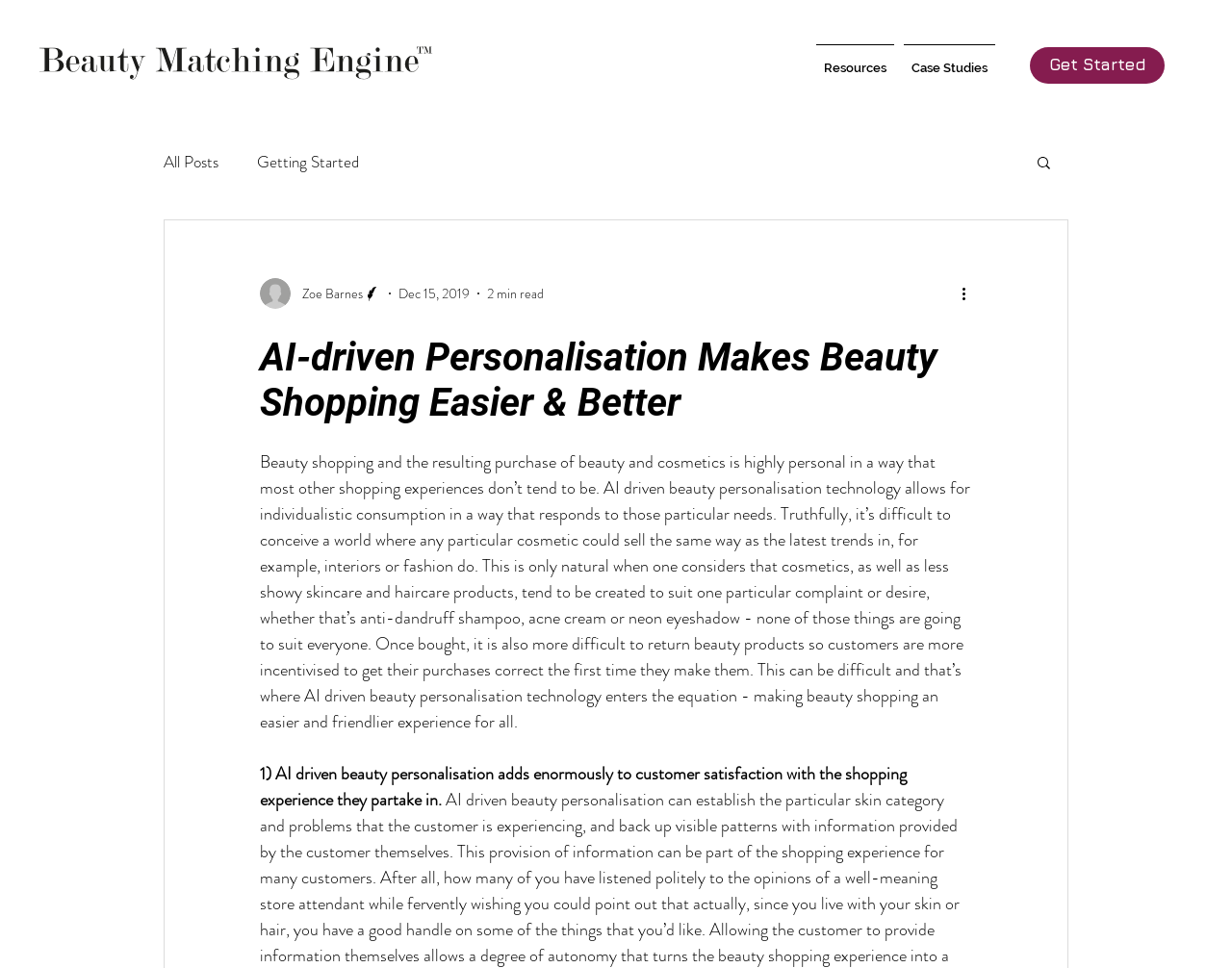What is the purpose of AI-driven beauty personalisation technology?
Using the visual information, reply with a single word or short phrase.

To make beauty shopping easier